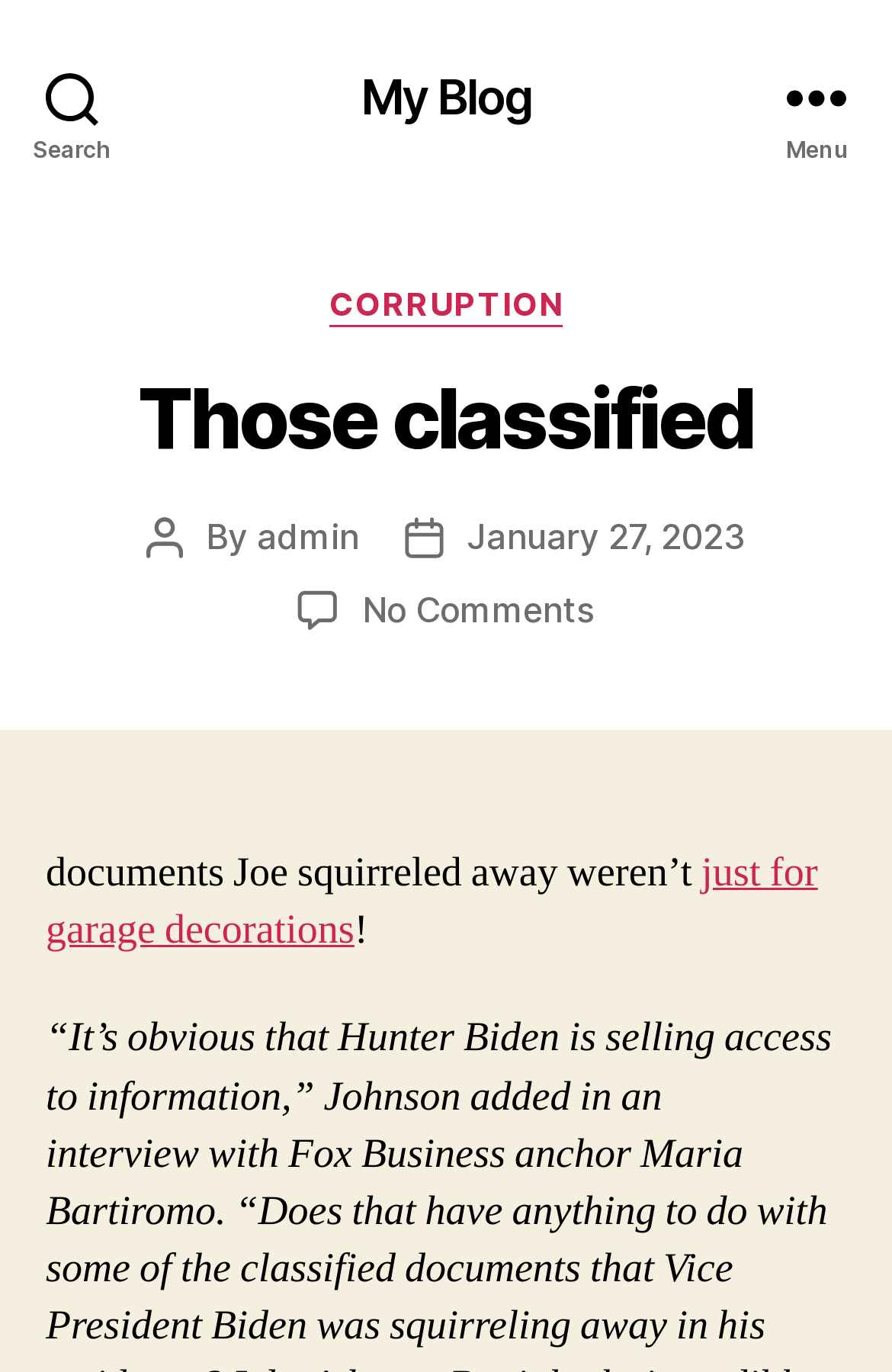Who is the author of the post?
Please ensure your answer is as detailed and informative as possible.

The author of the post can be found in the link element with the text 'admin' next to the 'Post author' text.